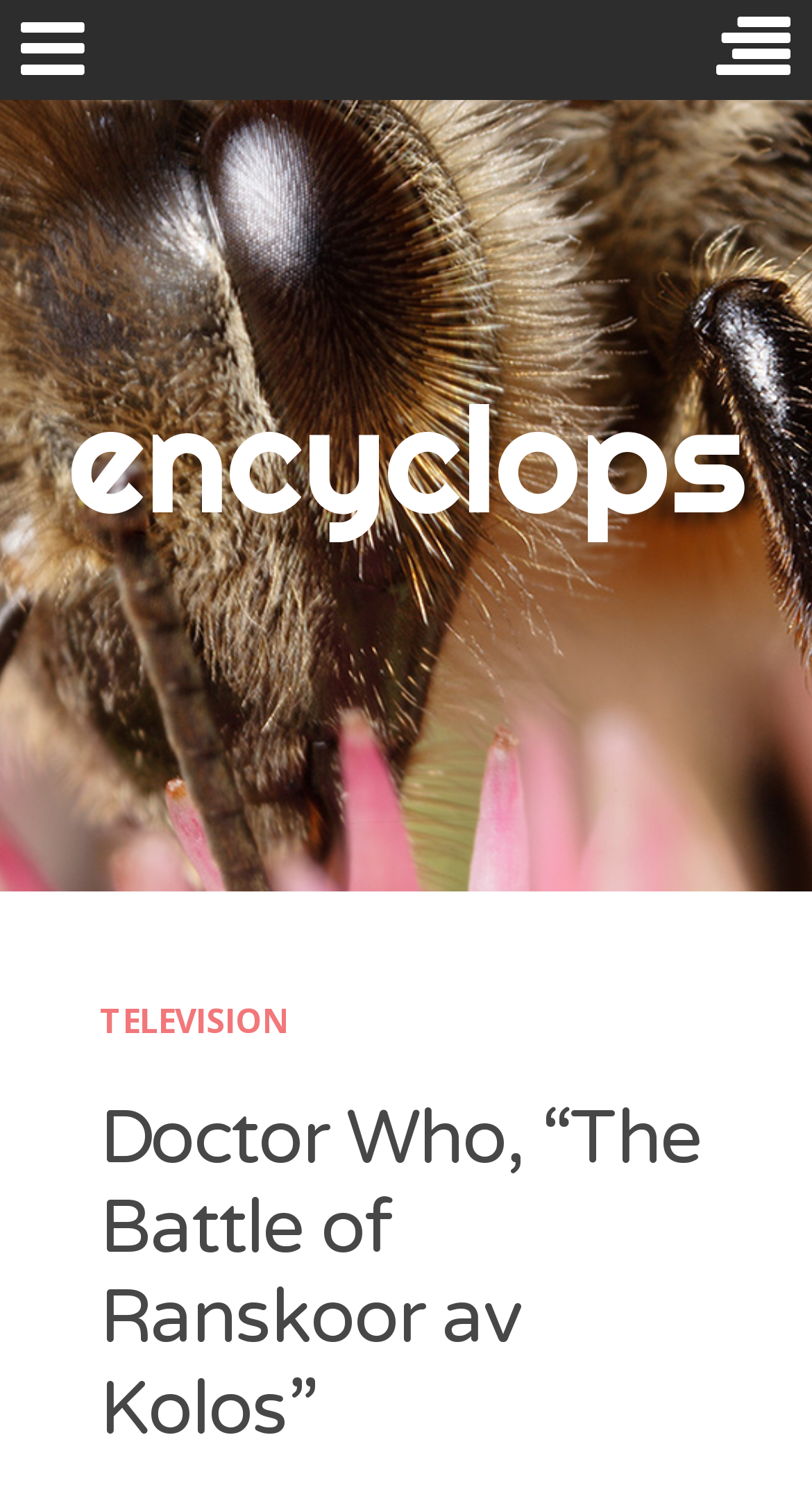Identify the bounding box coordinates for the element that needs to be clicked to fulfill this instruction: "Visit the encyclops page". Provide the coordinates in the format of four float numbers between 0 and 1: [left, top, right, bottom].

[0.083, 0.244, 0.917, 0.366]